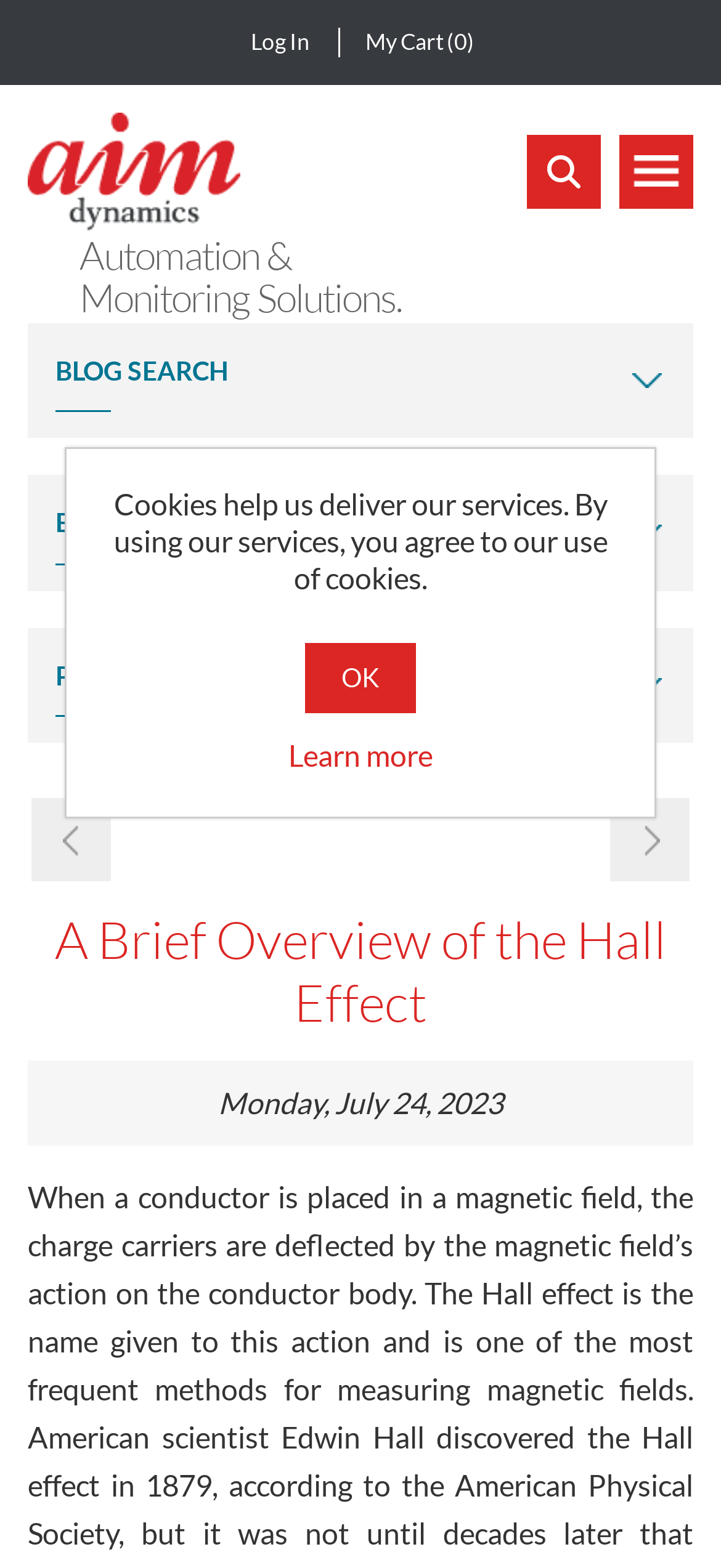Please provide a comprehensive response to the question based on the details in the image: What is the date of the blog post?

The static text element 'Monday, July 24, 2023' is located below the blog post heading, indicating the date when the blog post was published.